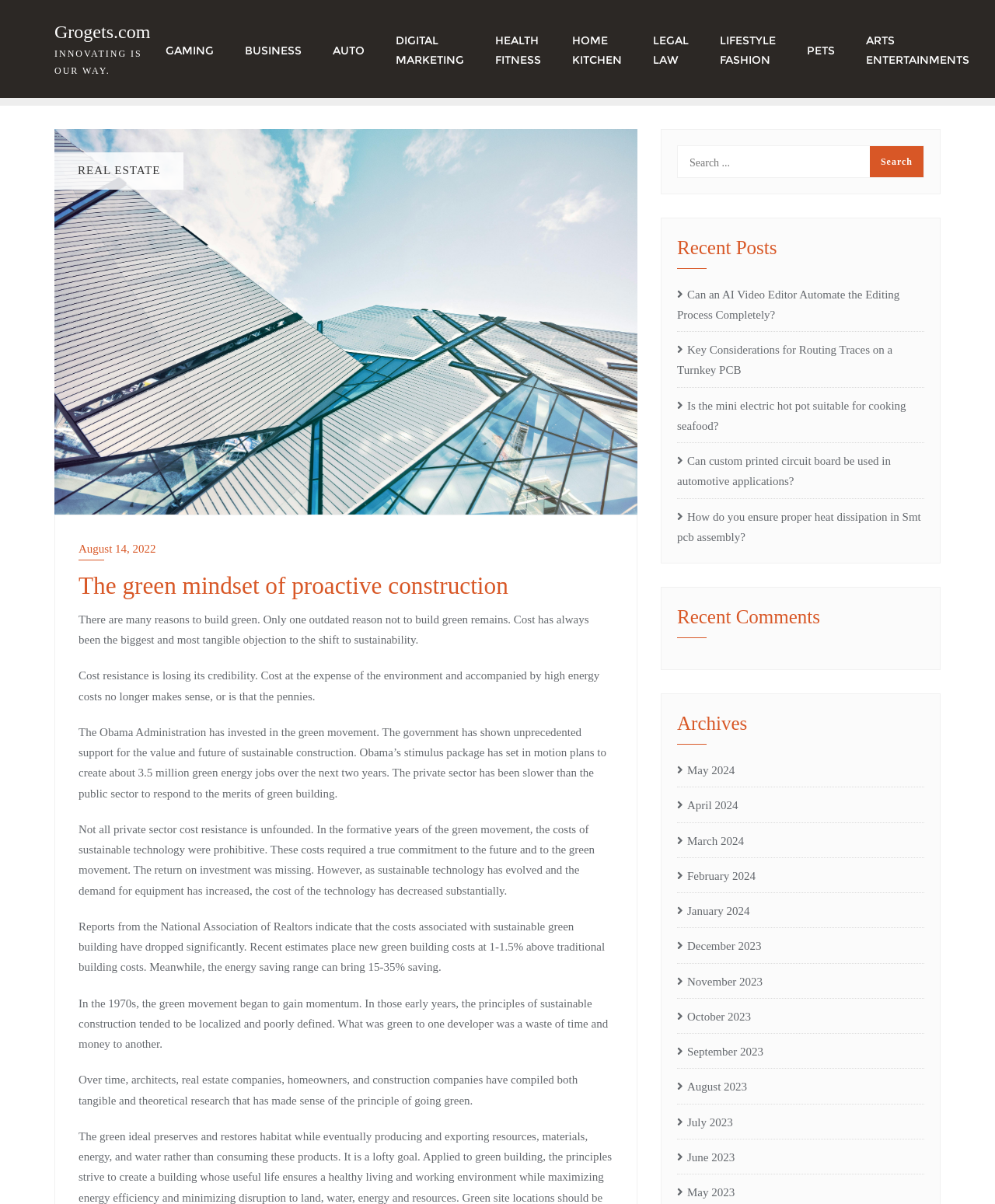Using the provided description: "June 2023", find the bounding box coordinates of the corresponding UI element. The output should be four float numbers between 0 and 1, in the format [left, top, right, bottom].

[0.68, 0.953, 0.738, 0.97]